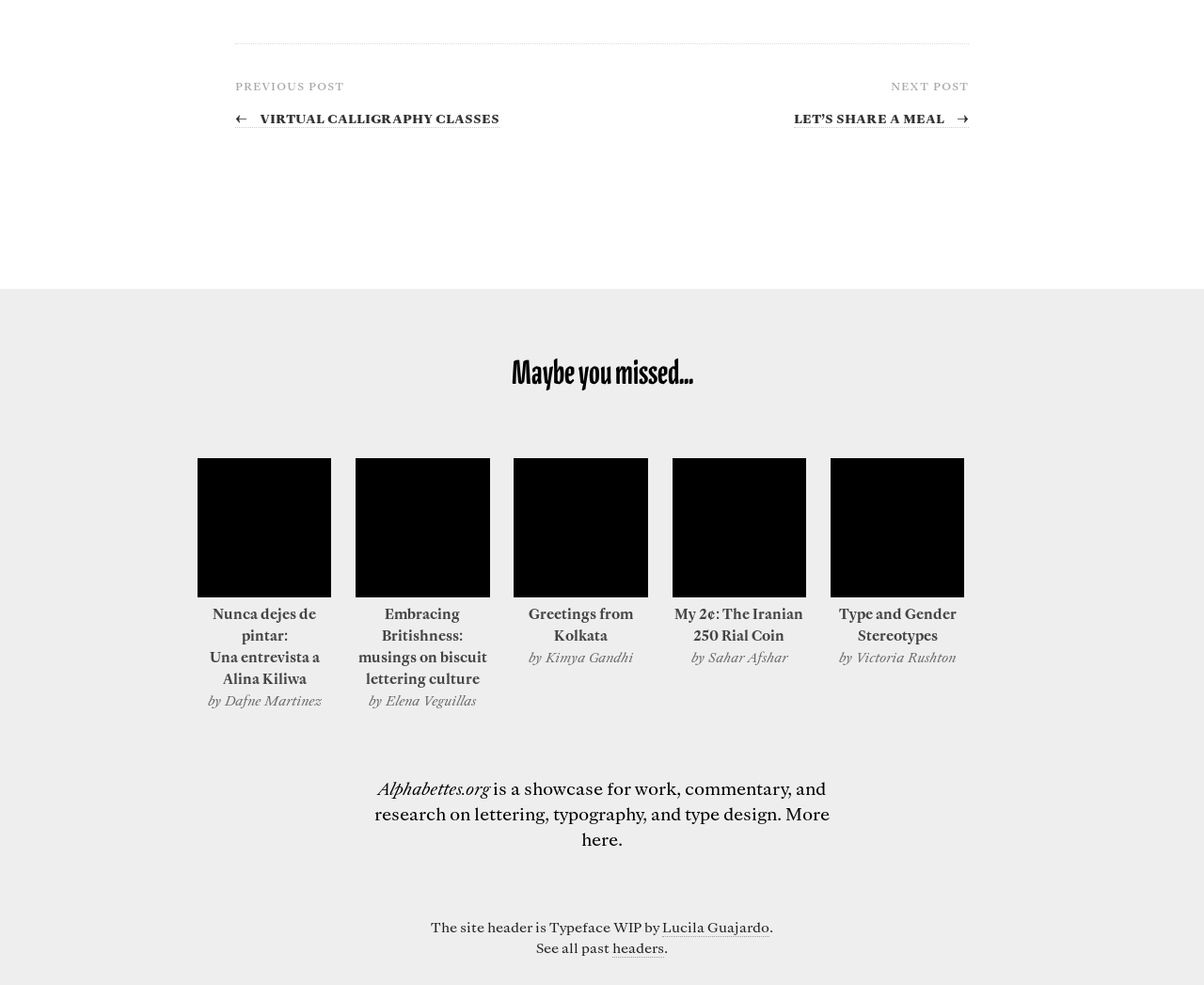Could you specify the bounding box coordinates for the clickable section to complete the following instruction: "Go to previous post"?

[0.195, 0.108, 0.415, 0.13]